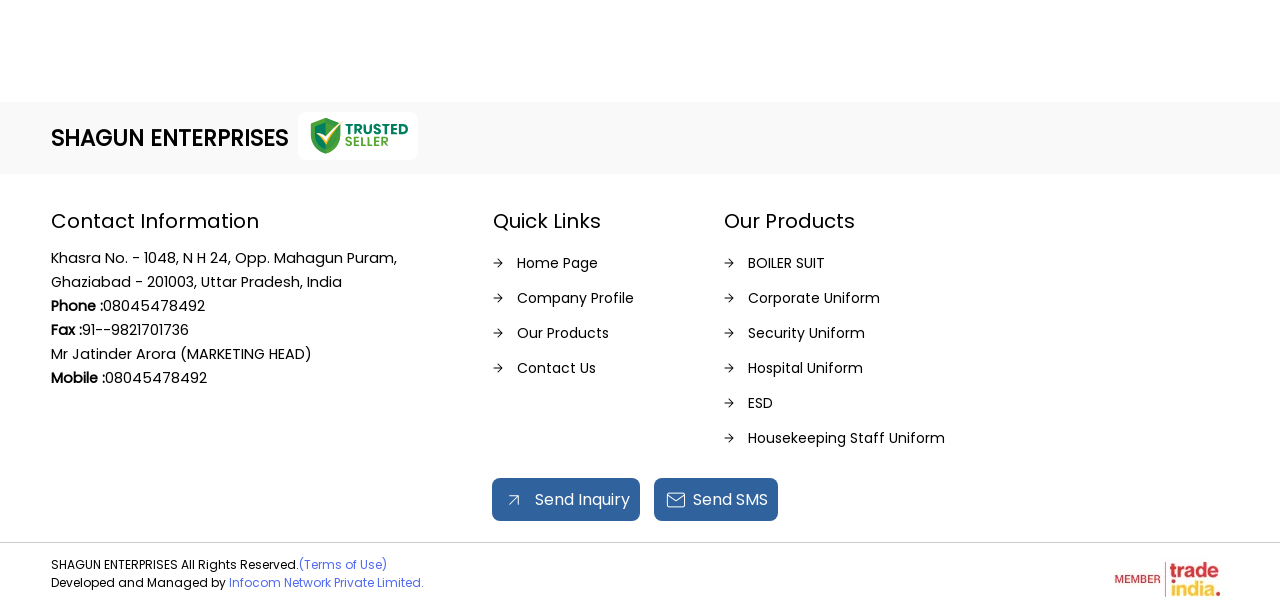Could you find the bounding box coordinates of the clickable area to complete this instruction: "Send an inquiry"?

[0.384, 0.786, 0.5, 0.857]